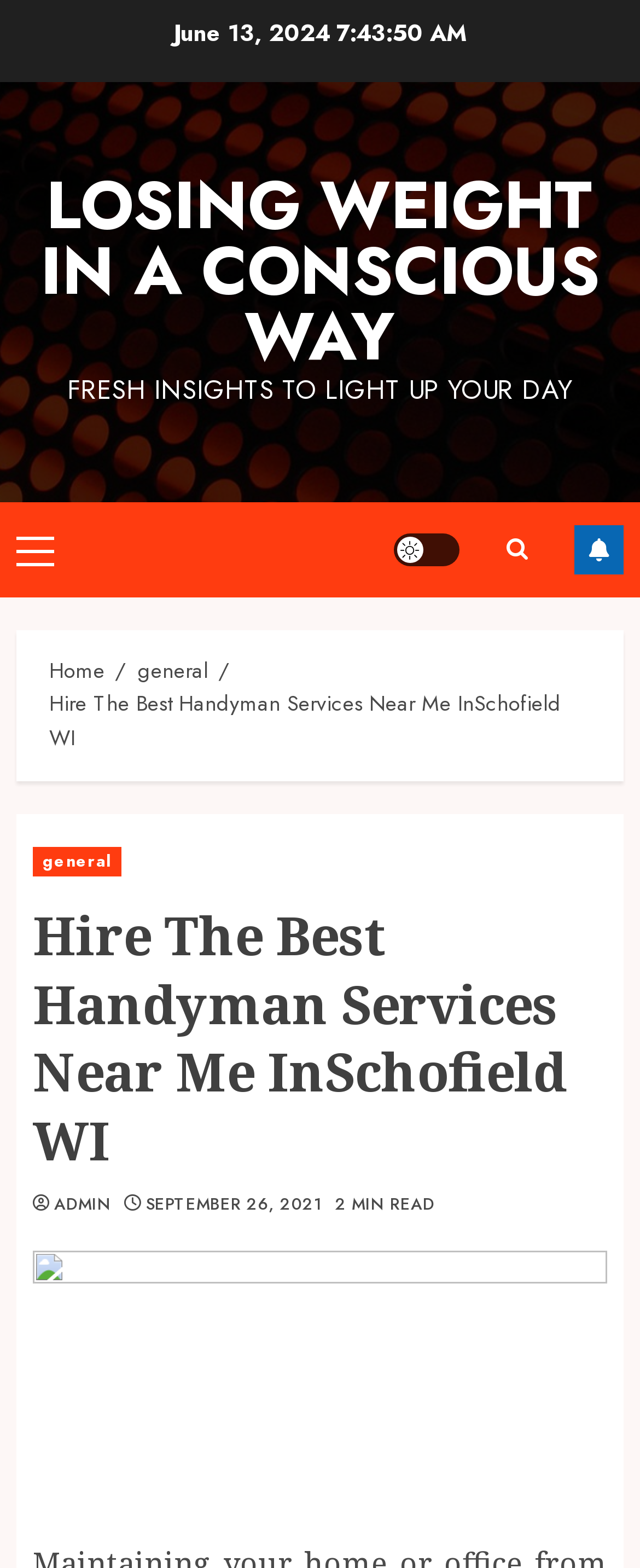Answer the following query concisely with a single word or phrase:
What is the date mentioned in the breadcrumbs?

June 13, 2024